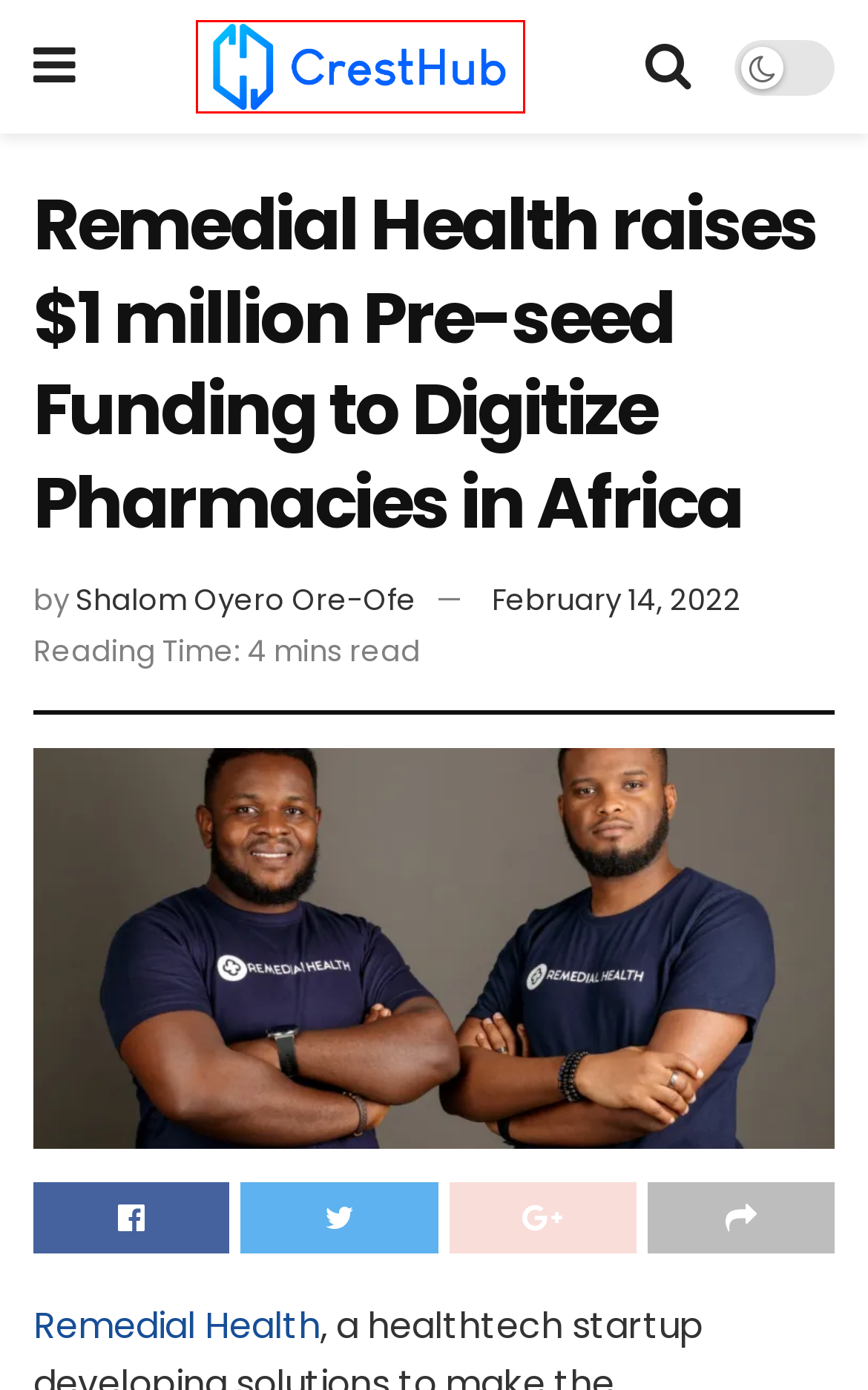You have a screenshot of a webpage, and a red bounding box highlights an element. Select the webpage description that best fits the new page after clicking the element within the bounding box. Options are:
A. HOW TO BALANCE WORK AND RELATIONSHIPS. – CRESTHUB
B. Shalom Oyero Ore-Ofe, Author at CRESTHUB
C. StartUps Archives – CRESTHUB
D. Cresthub – Learn, Start and Grow your business with innovative business solutions
E. BLOCKCHAIN Archives – CRESTHUB
F. WHAT YOUR TEACHERS IN SCHOOL NEVER TOLD YOU. – CRESTHUB
G. CRESTHUB MAGAZINE – CRESTHUB
H. FINANCE Archives – CRESTHUB

D